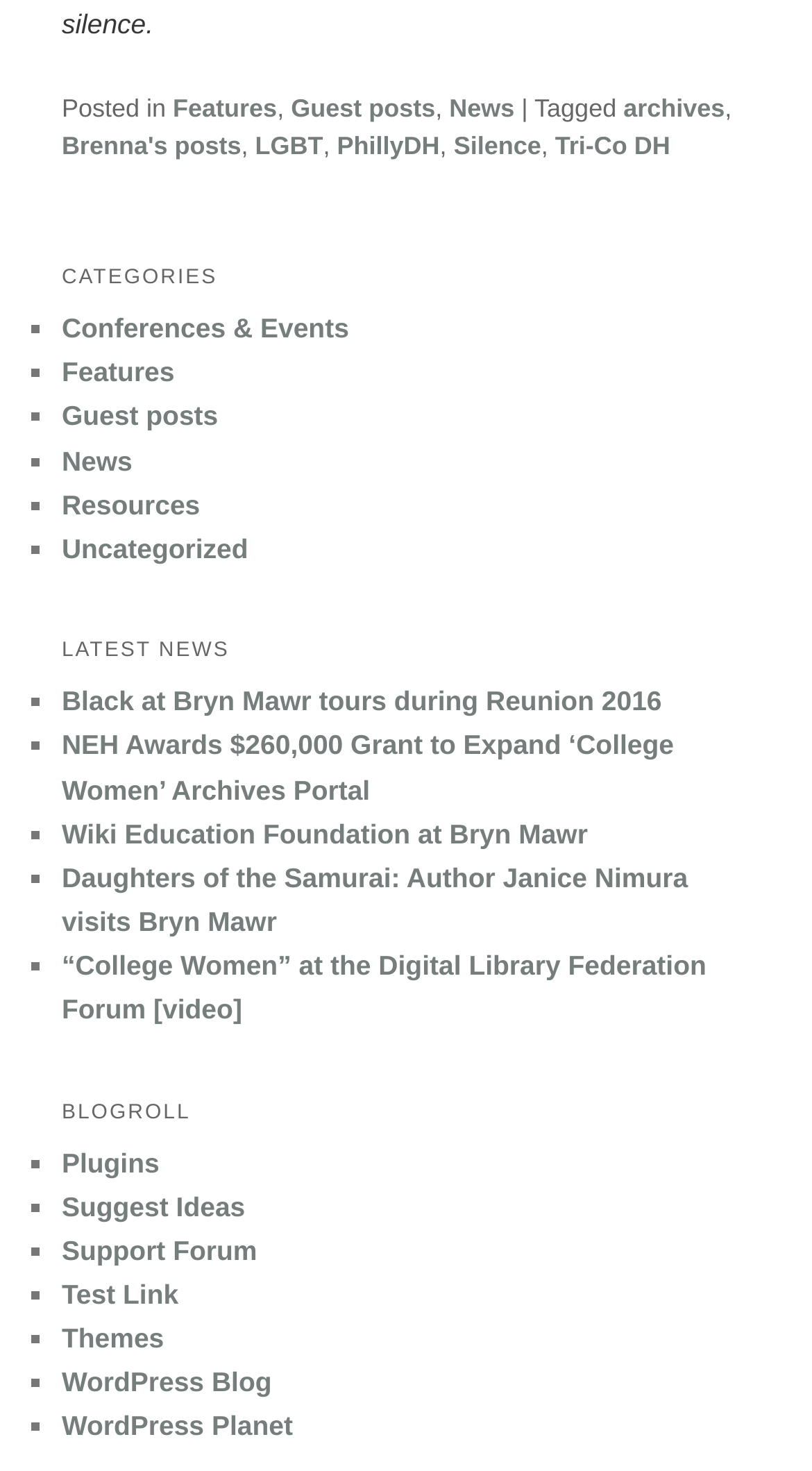How many tags are listed in the footer?
Based on the image content, provide your answer in one word or a short phrase.

8